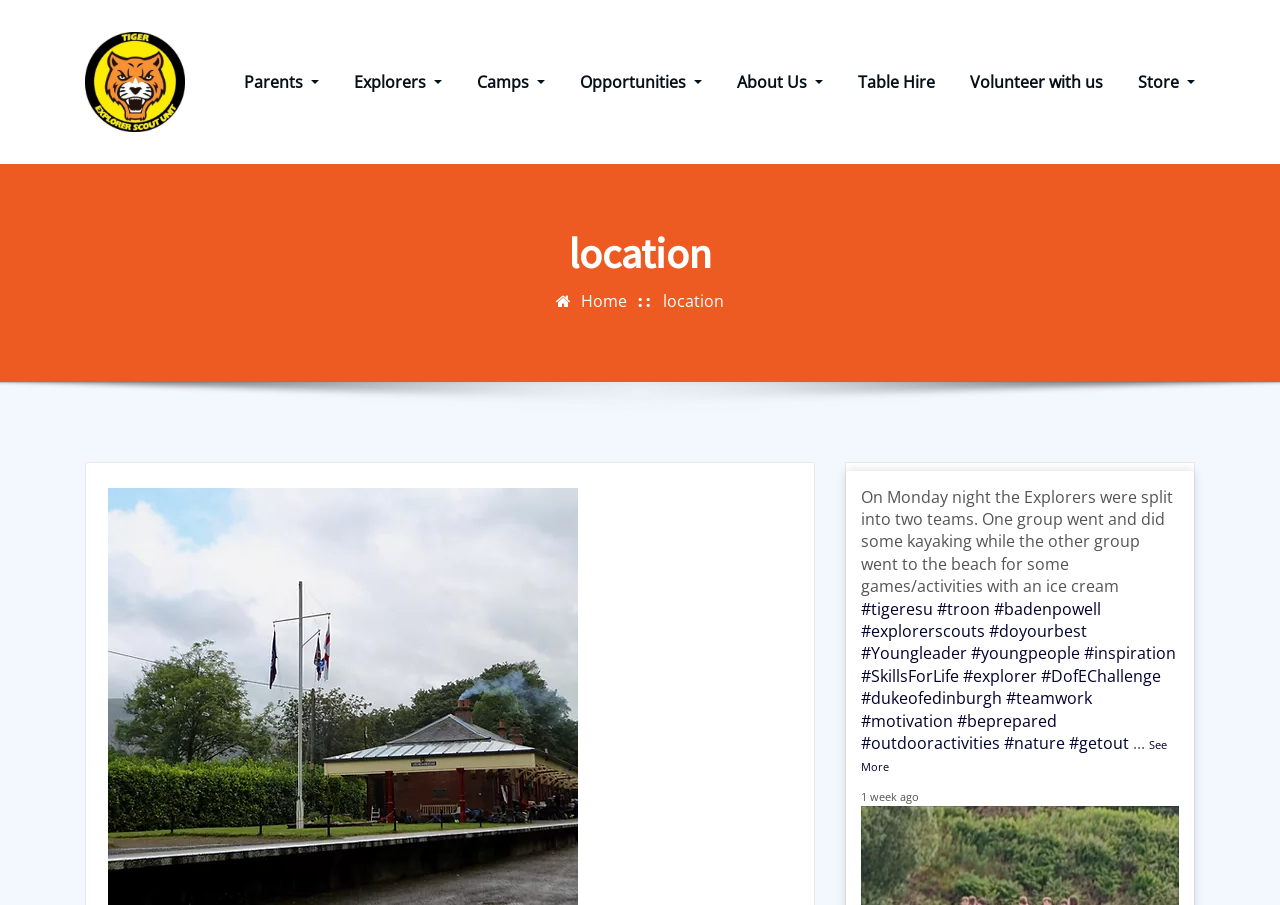Locate the bounding box coordinates of the element that should be clicked to fulfill the instruction: "Go to the 'Home' page".

[0.454, 0.321, 0.49, 0.345]